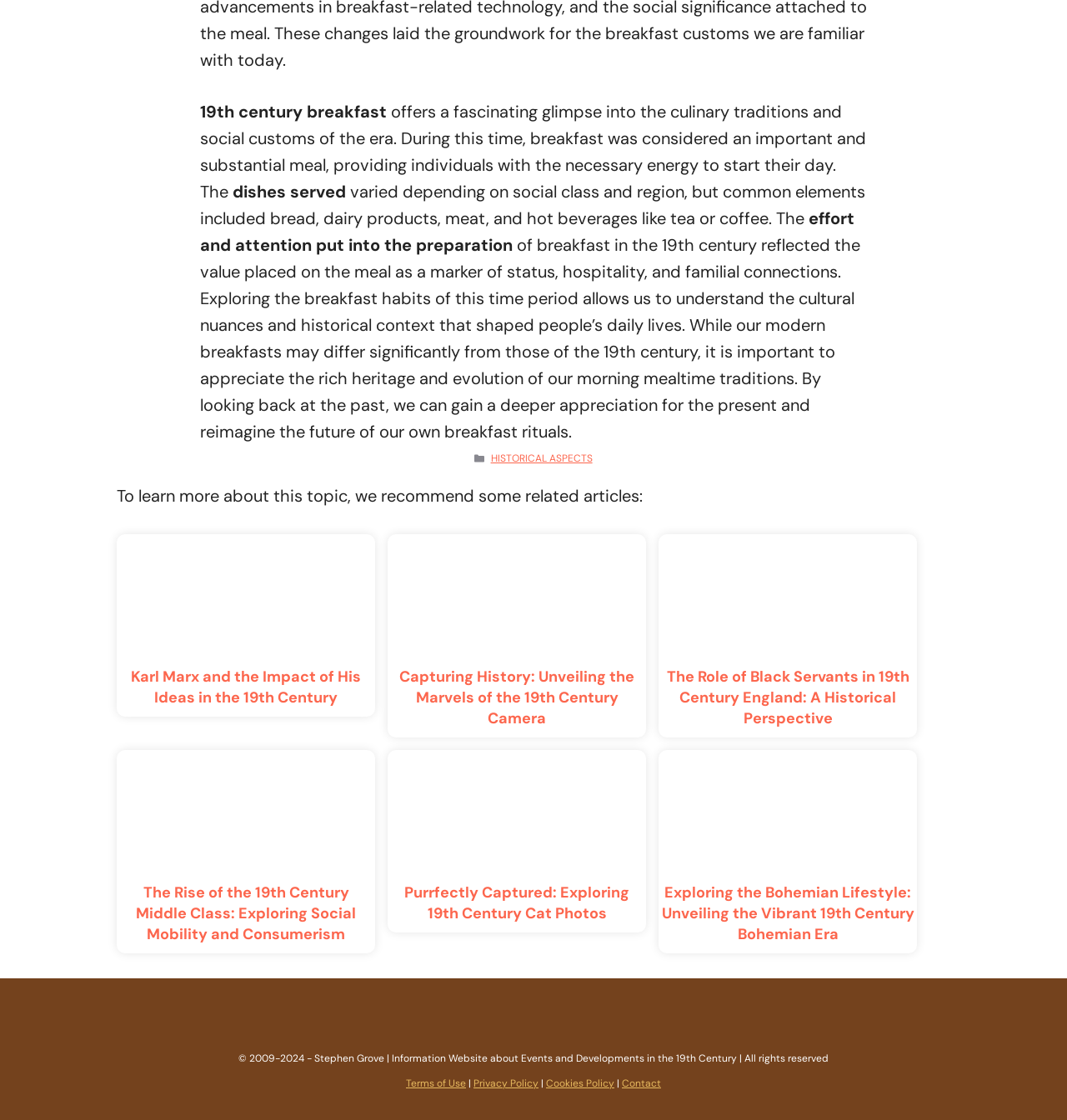Determine the bounding box coordinates (top-left x, top-left y, bottom-right x, bottom-right y) of the UI element described in the following text: Terms of Use

[0.38, 0.961, 0.437, 0.973]